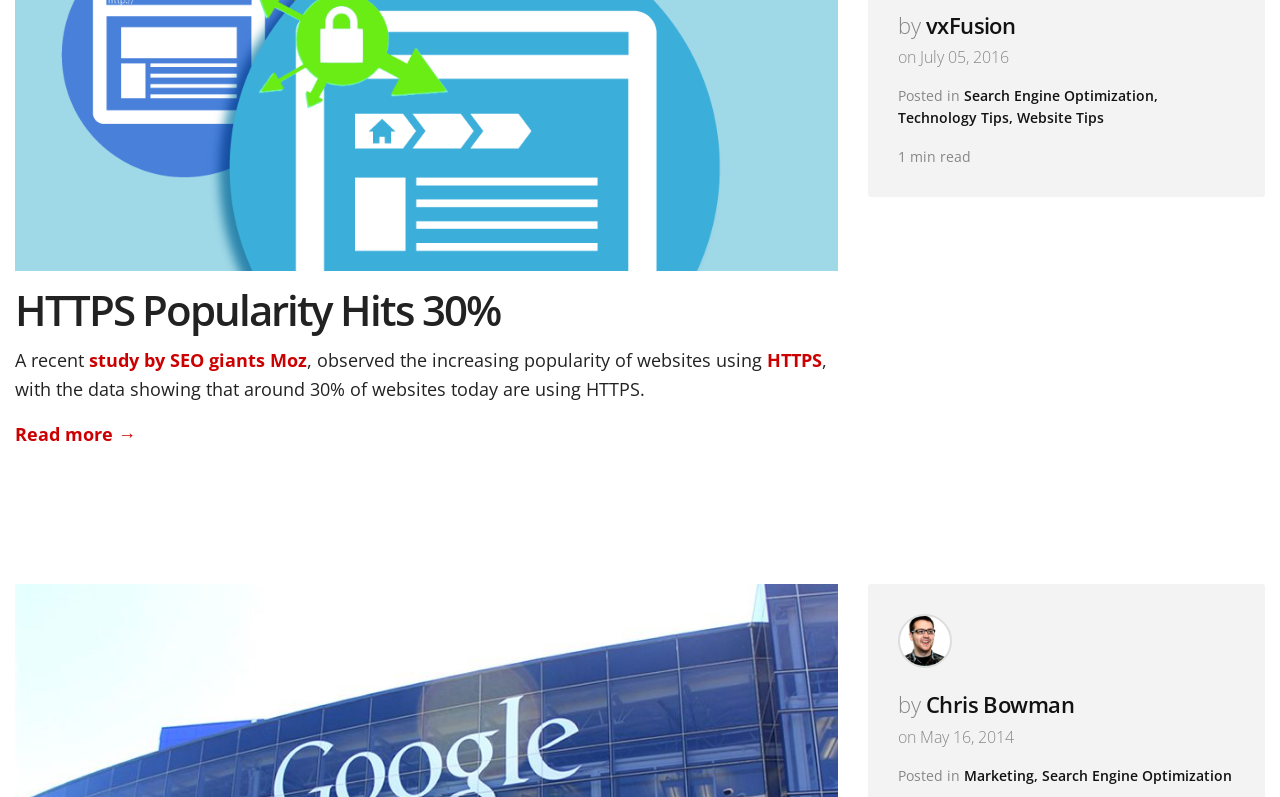Pinpoint the bounding box coordinates of the element you need to click to execute the following instruction: "Explore the topic of Website Tips". The bounding box should be represented by four float numbers between 0 and 1, in the format [left, top, right, bottom].

[0.795, 0.136, 0.863, 0.16]